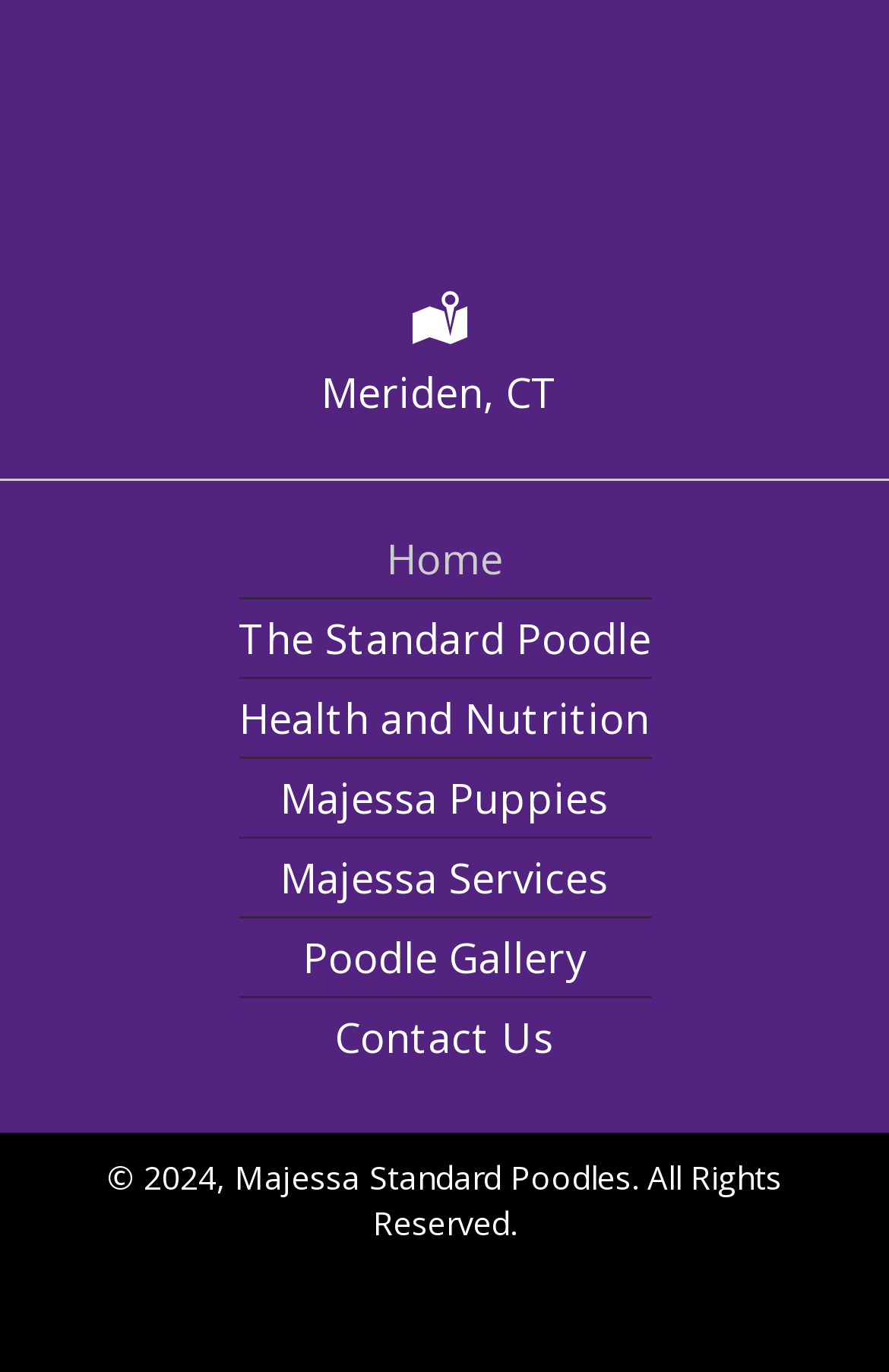From the image, can you give a detailed response to the question below:
What is the name of the poodle breeder?

The name of the poodle breeder can be found in the navigation menu, where it is mentioned as 'Majessa Puppies' and 'Majessa Services', indicating that the breeder's name is Majessa.